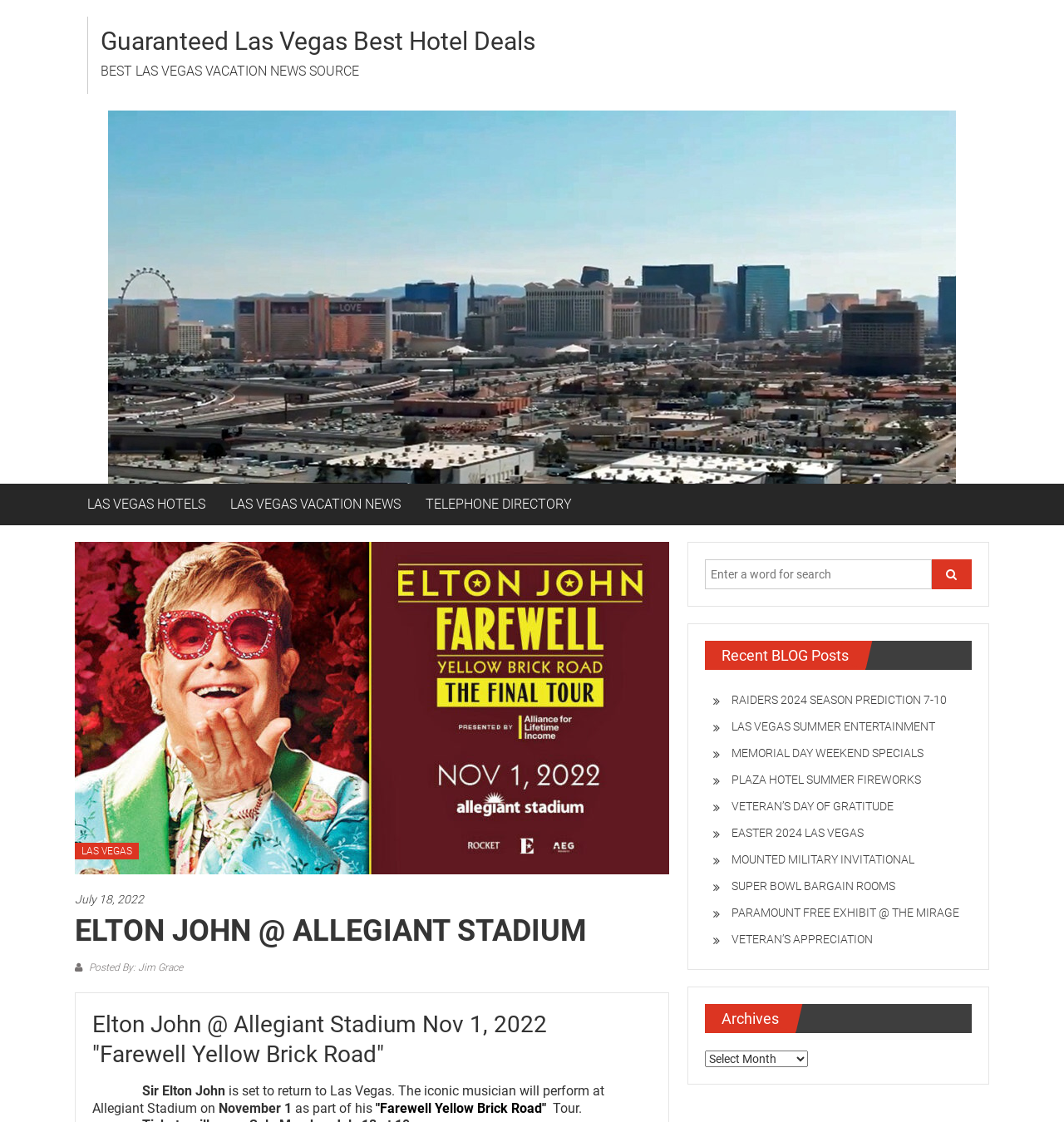What is the main topic of this webpage?
Please respond to the question thoroughly and include all relevant details.

Based on the webpage's content, including the heading 'Guaranteed Las Vegas Best Hotel Deals' and the links 'LAS VEGAS HOTELS' and 'LAS VEGAS VACATION NEWS', it is clear that the main topic of this webpage is related to Las Vegas.